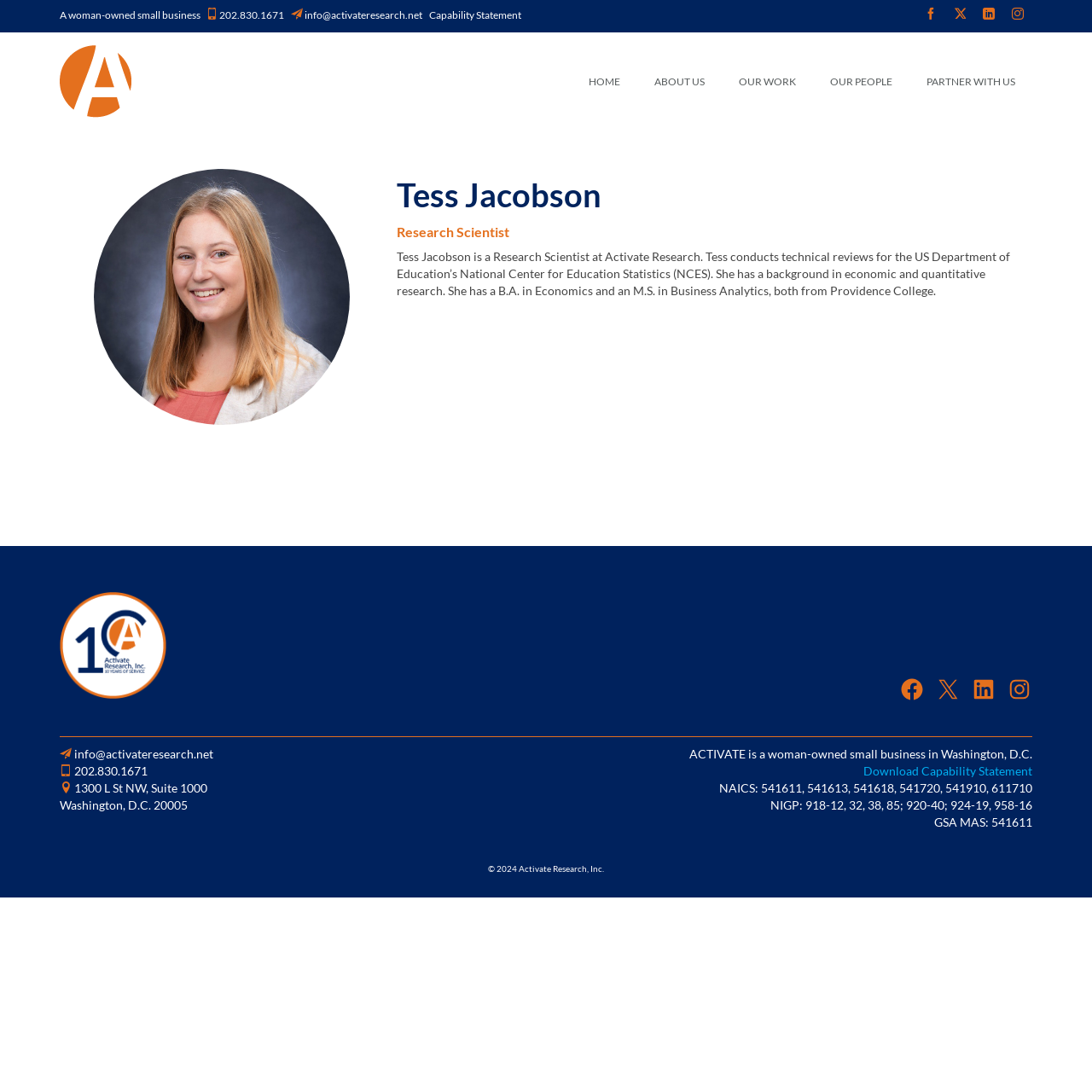Find the bounding box coordinates of the clickable area required to complete the following action: "Contact via email".

[0.266, 0.008, 0.387, 0.02]